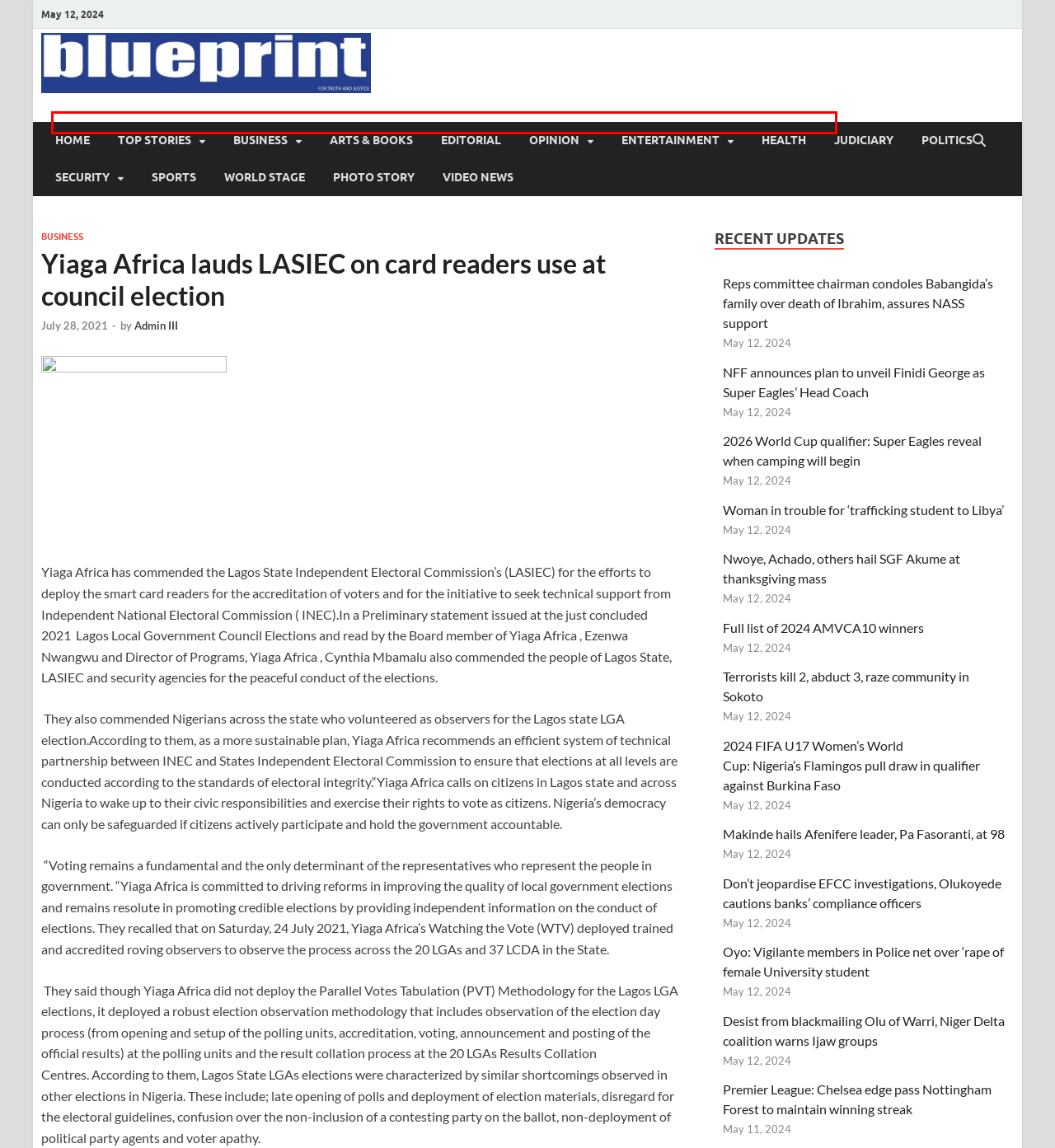You are given a screenshot of a webpage with a UI element highlighted by a red bounding box. Please perform OCR on the text content within this red bounding box.

Blueprint gives you the latest Nigerian news in one place. Read the news behind the news on burning National issues, Kannywood, Videos and the Military